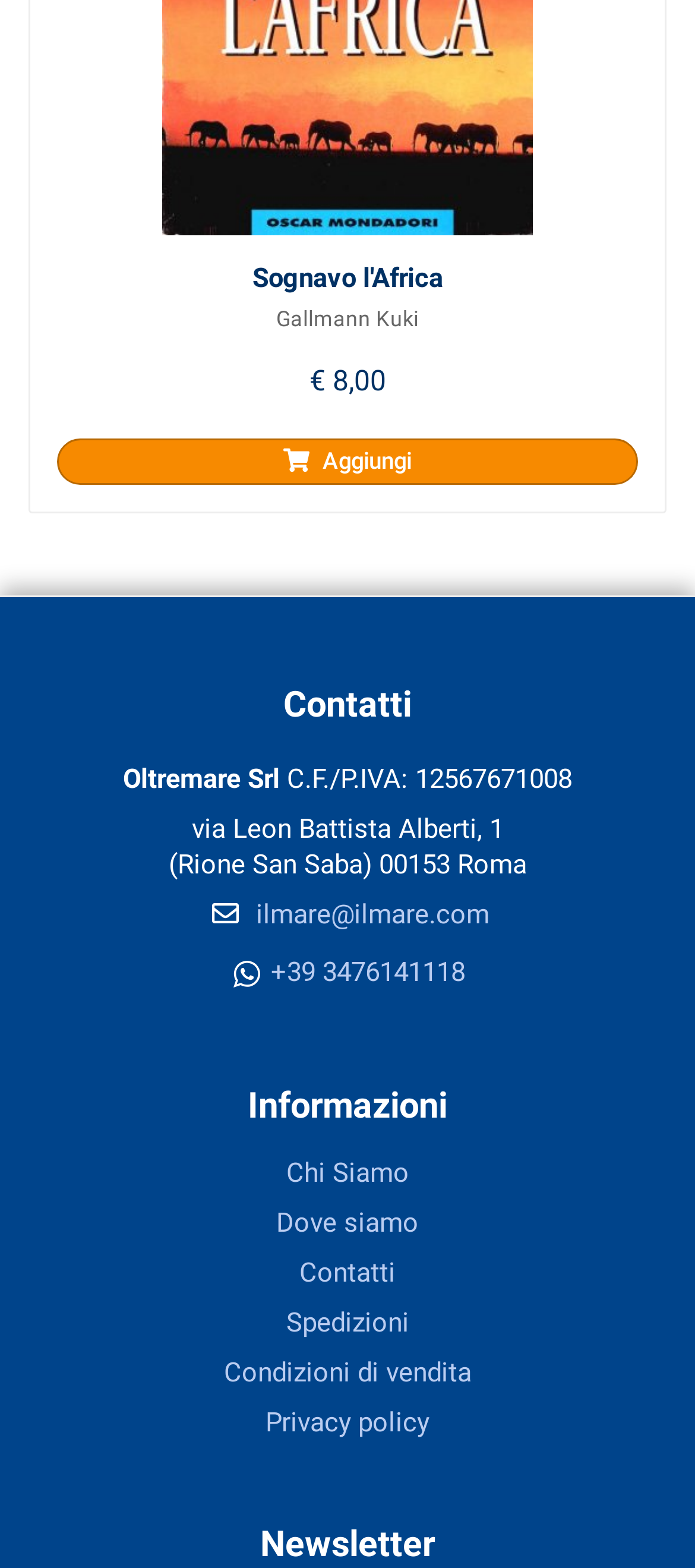Please provide a comprehensive response to the question below by analyzing the image: 
What is the email address?

The email address is mentioned as 'ilmare@ilmare.com' in the link element with bounding box coordinates [0.368, 0.572, 0.704, 0.593].